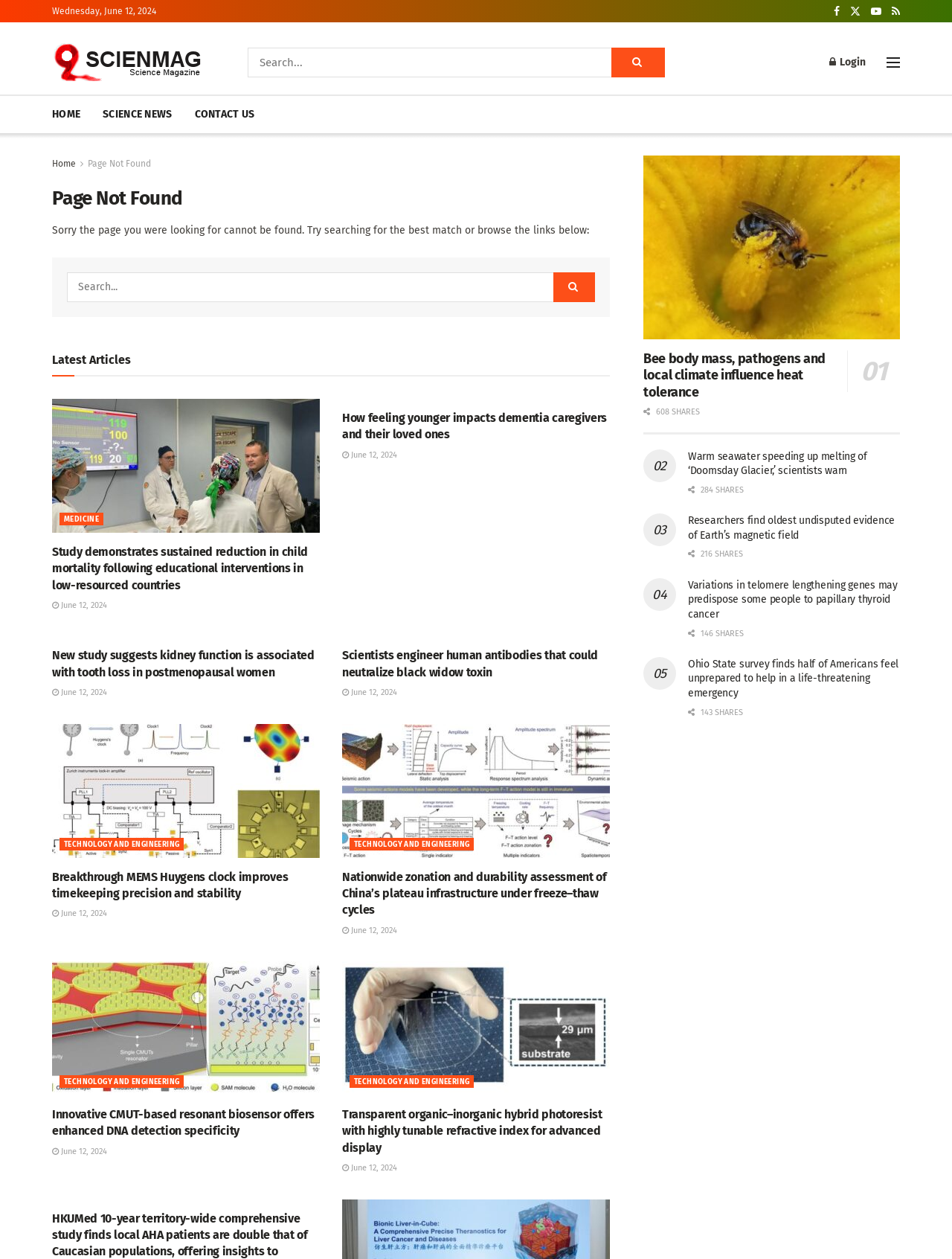Find and specify the bounding box coordinates that correspond to the clickable region for the instruction: "Search for something".

[0.26, 0.038, 0.699, 0.061]